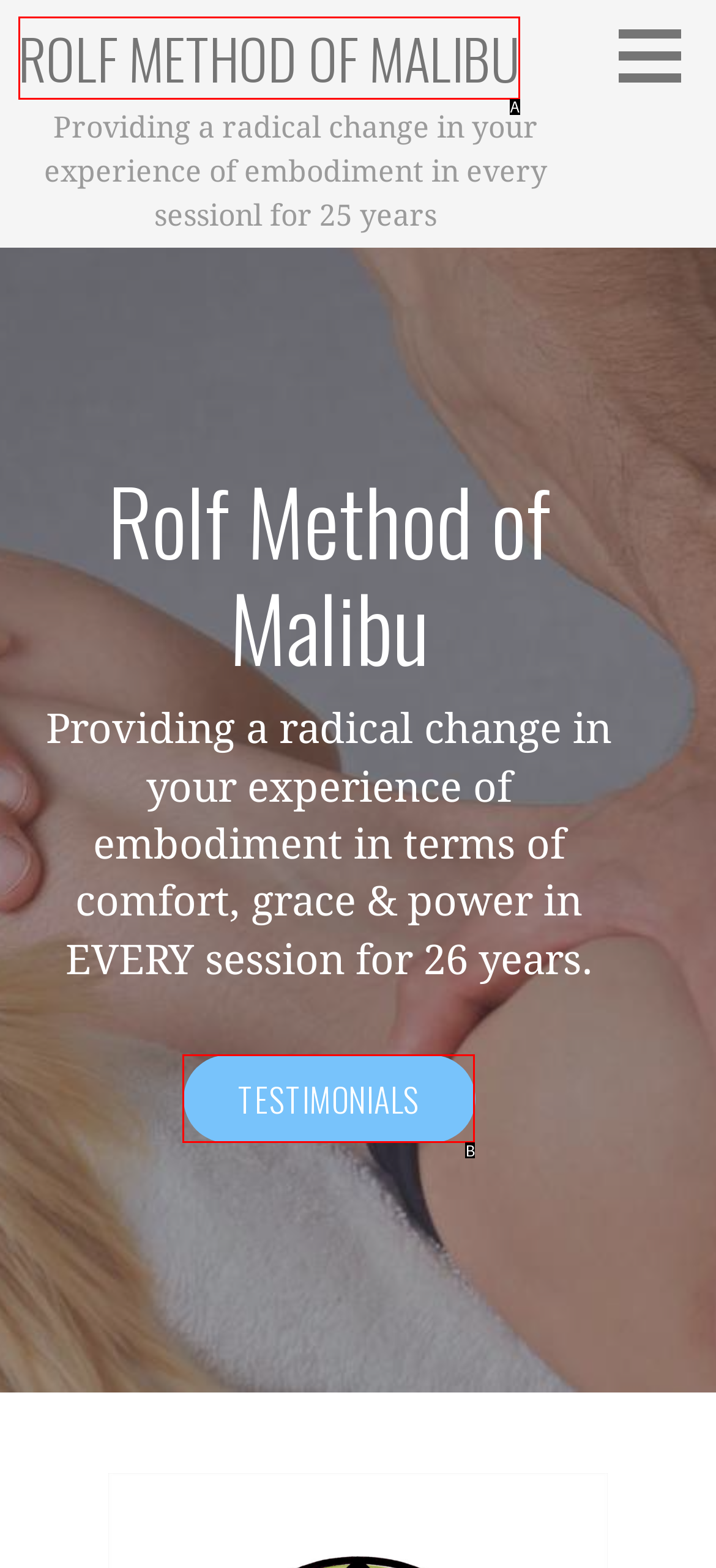Choose the HTML element that aligns with the description: Cookie Preferences. Indicate your choice by stating the letter.

None